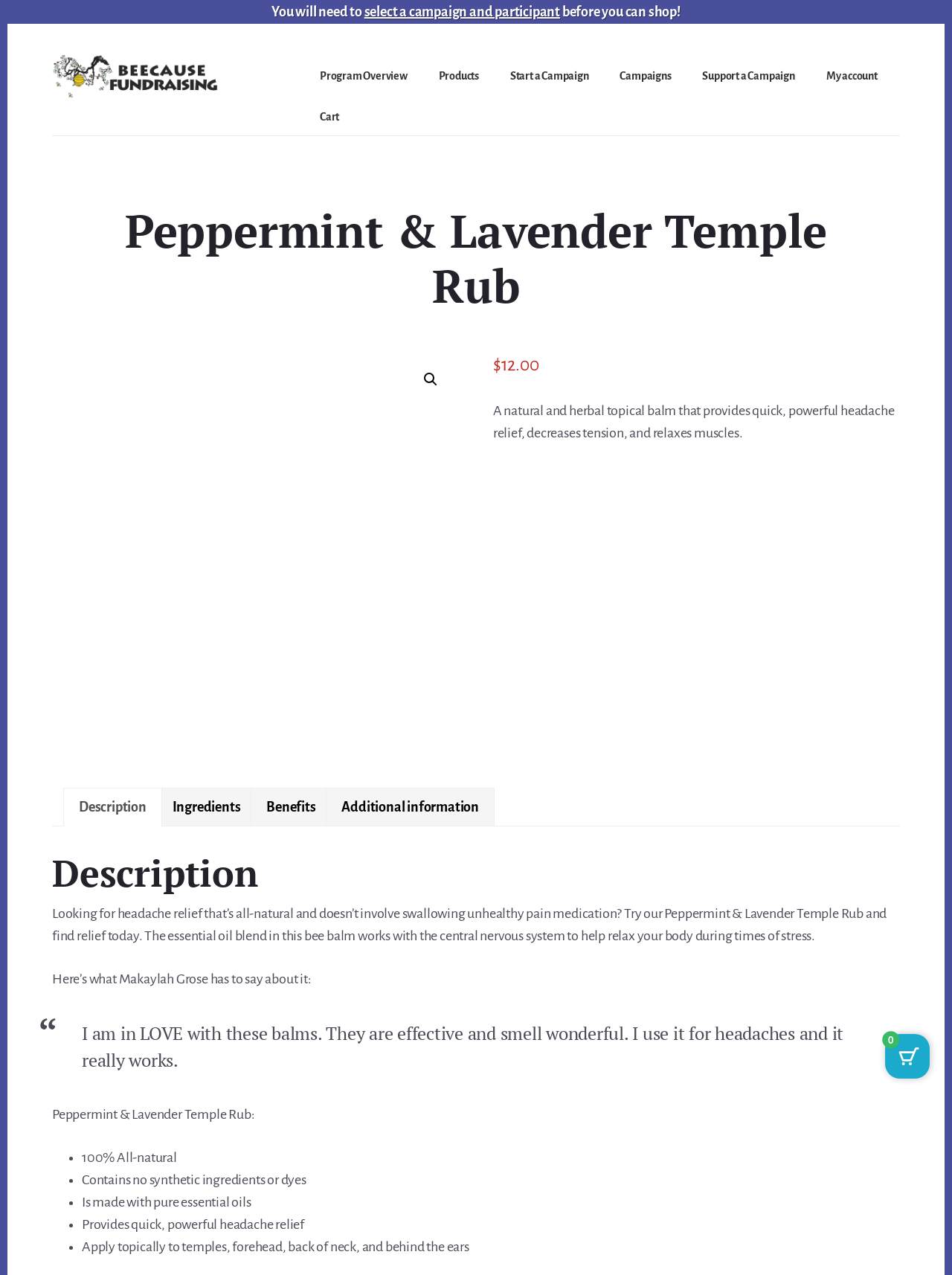Determine the bounding box coordinates of the region I should click to achieve the following instruction: "select a campaign and participant". Ensure the bounding box coordinates are four float numbers between 0 and 1, i.e., [left, top, right, bottom].

[0.383, 0.004, 0.588, 0.015]